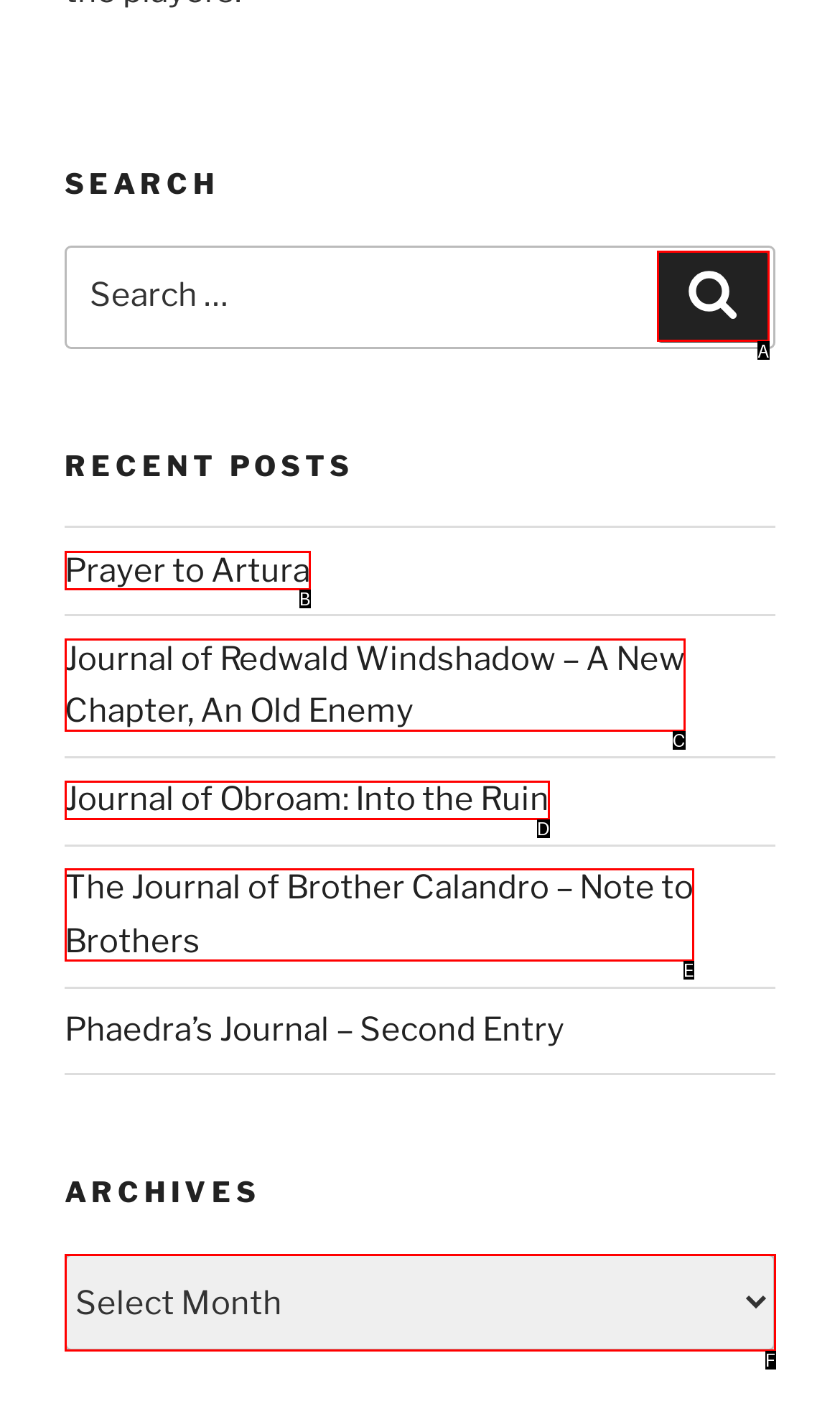Match the HTML element to the description: Search. Answer with the letter of the correct option from the provided choices.

A